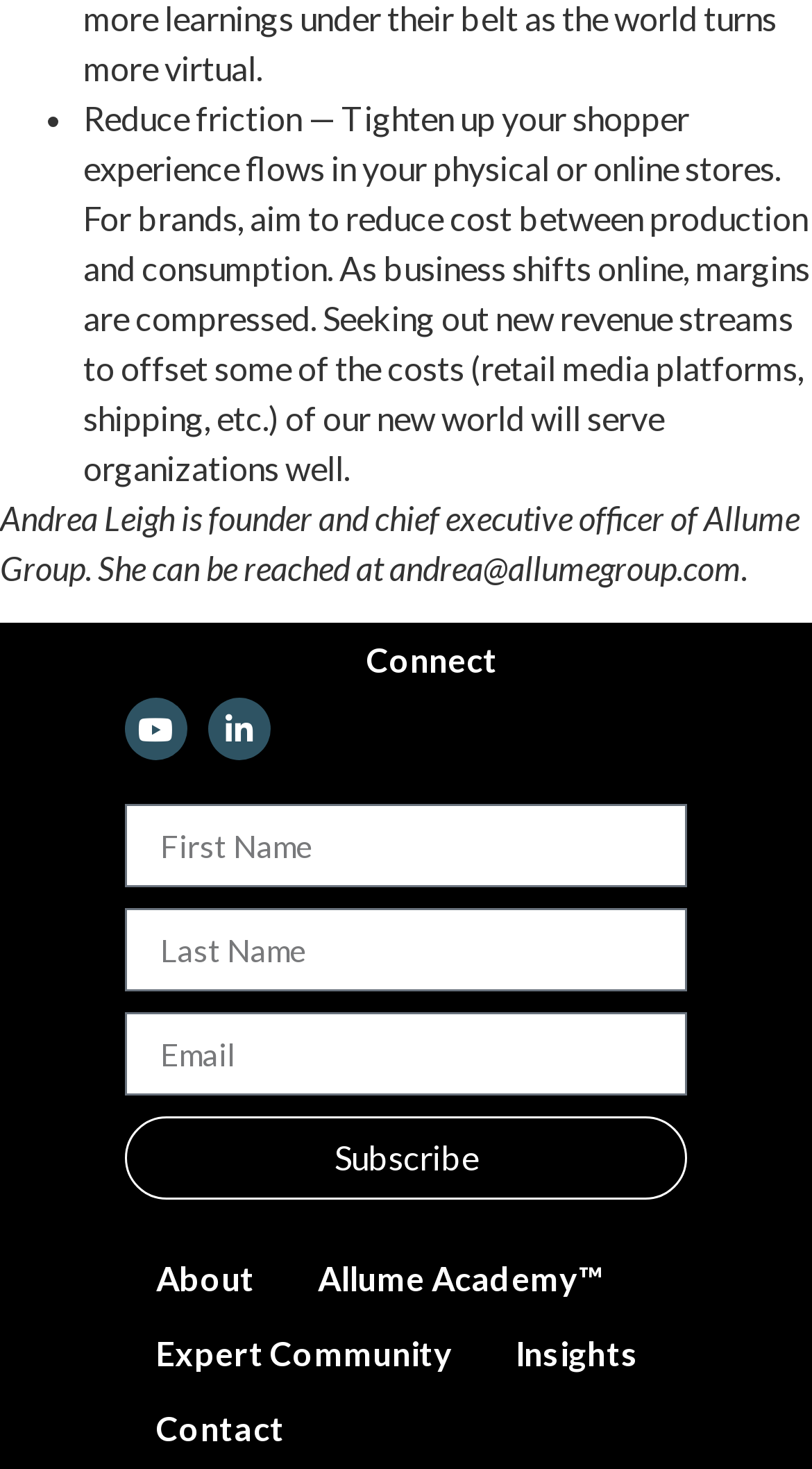Using the information in the image, give a detailed answer to the following question: What is the purpose of the textboxes?

I inferred the purpose of the textboxes by looking at the labels 'First Name', 'Last Name', and 'Email', and the 'Subscribe' button below them, which suggests that the user needs to fill in their information to subscribe to something.